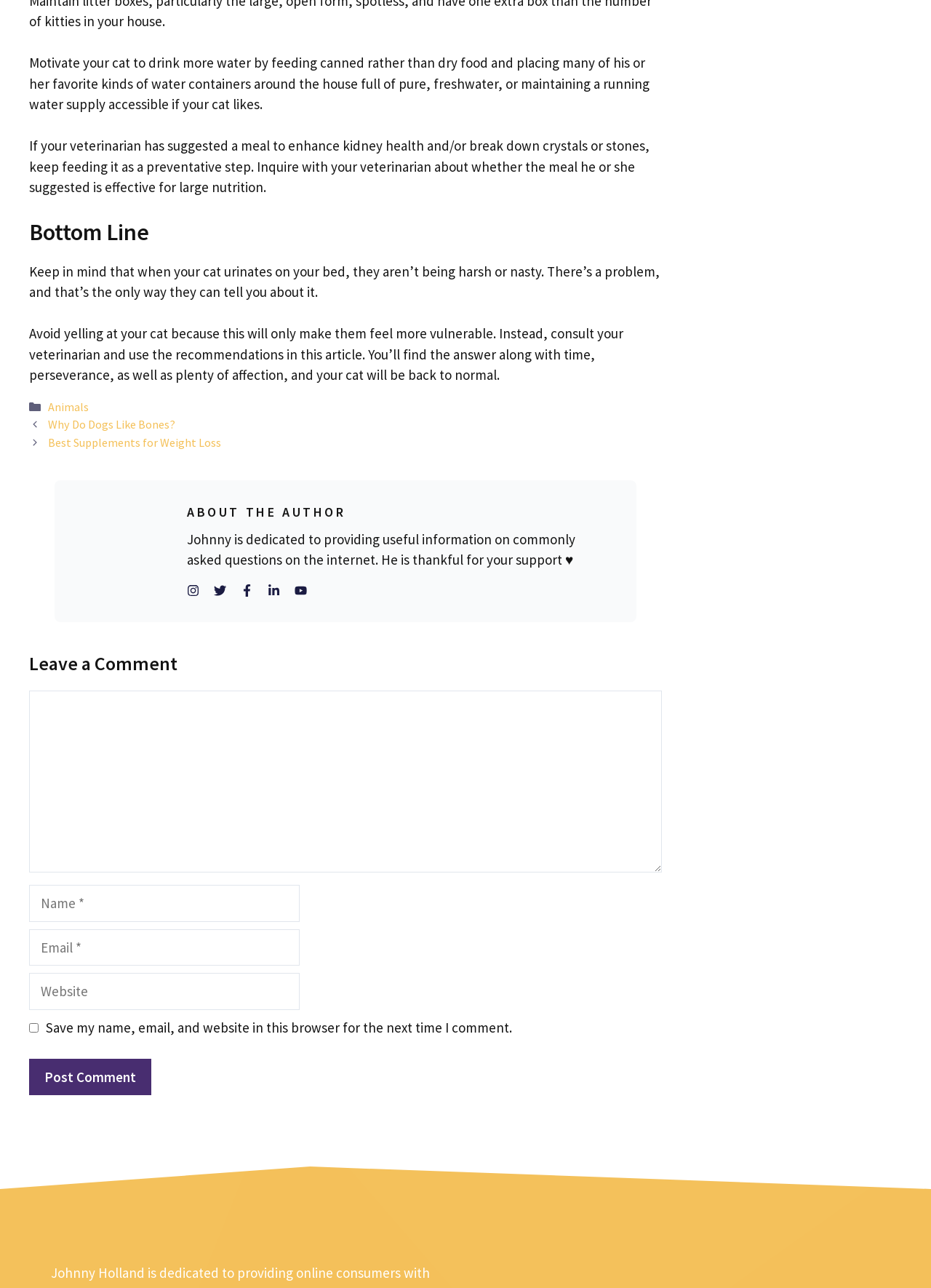Please identify the bounding box coordinates of the area that needs to be clicked to follow this instruction: "Read the article about 'Why Do Dogs Like Bones?'".

[0.051, 0.324, 0.188, 0.335]